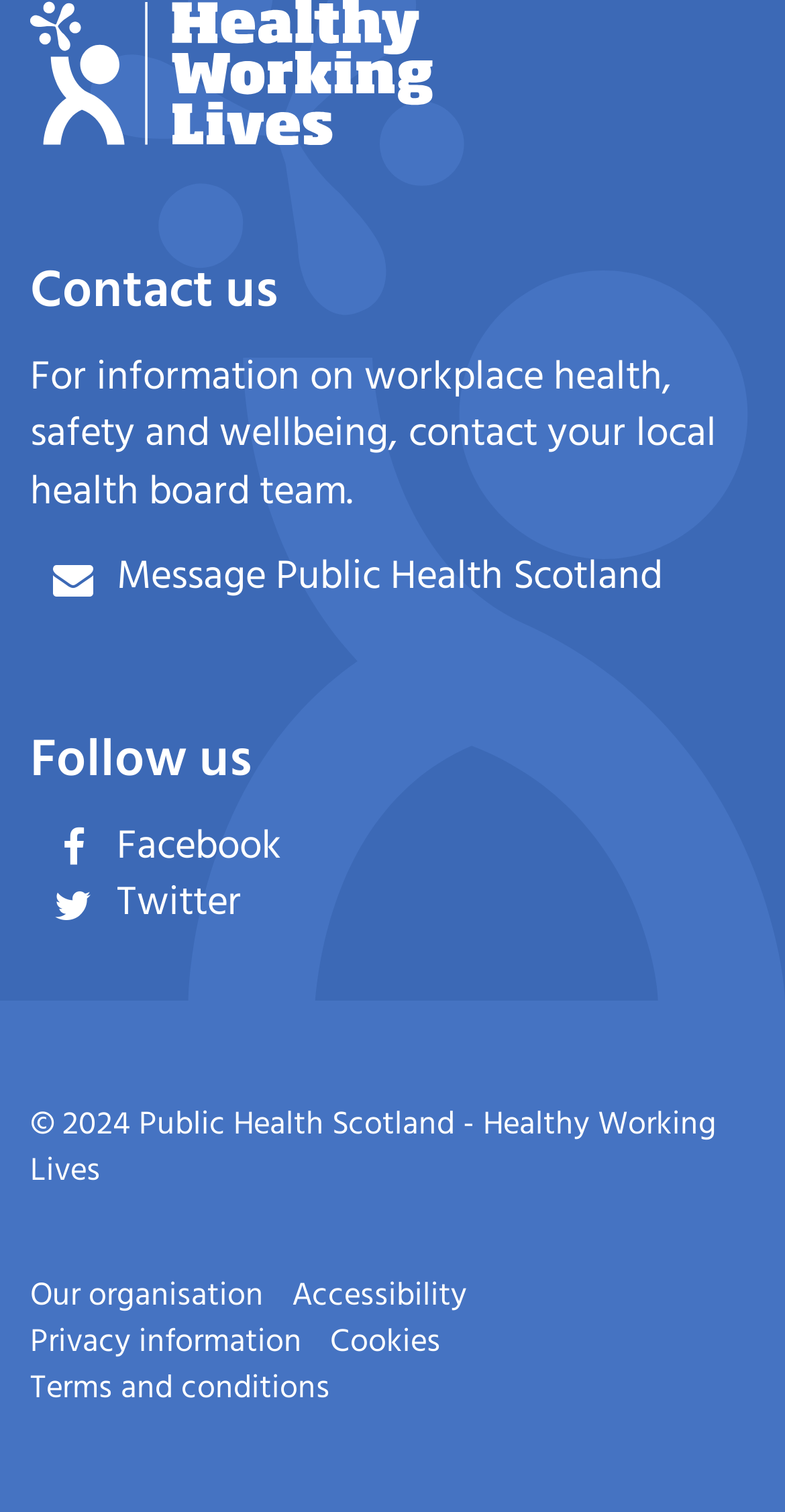Kindly determine the bounding box coordinates for the clickable area to achieve the given instruction: "Contact Public Health Scotland".

[0.148, 0.36, 0.843, 0.403]